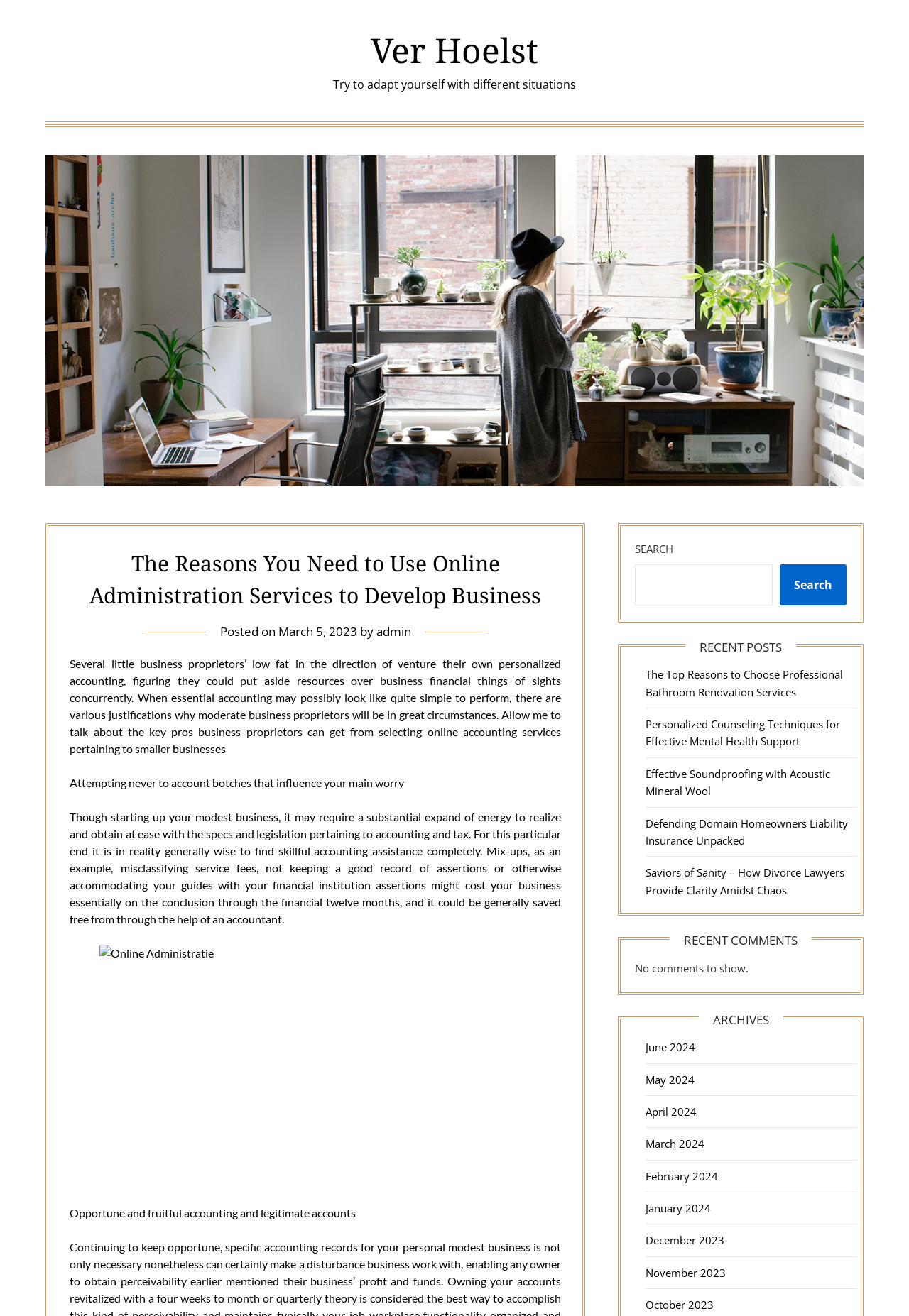What is the purpose of the search box?
Can you offer a detailed and complete answer to this question?

I found the answer by looking at the search box element, which has a label 'SEARCH' and a button 'Search'. The purpose of this element is to allow users to search the website for specific content.